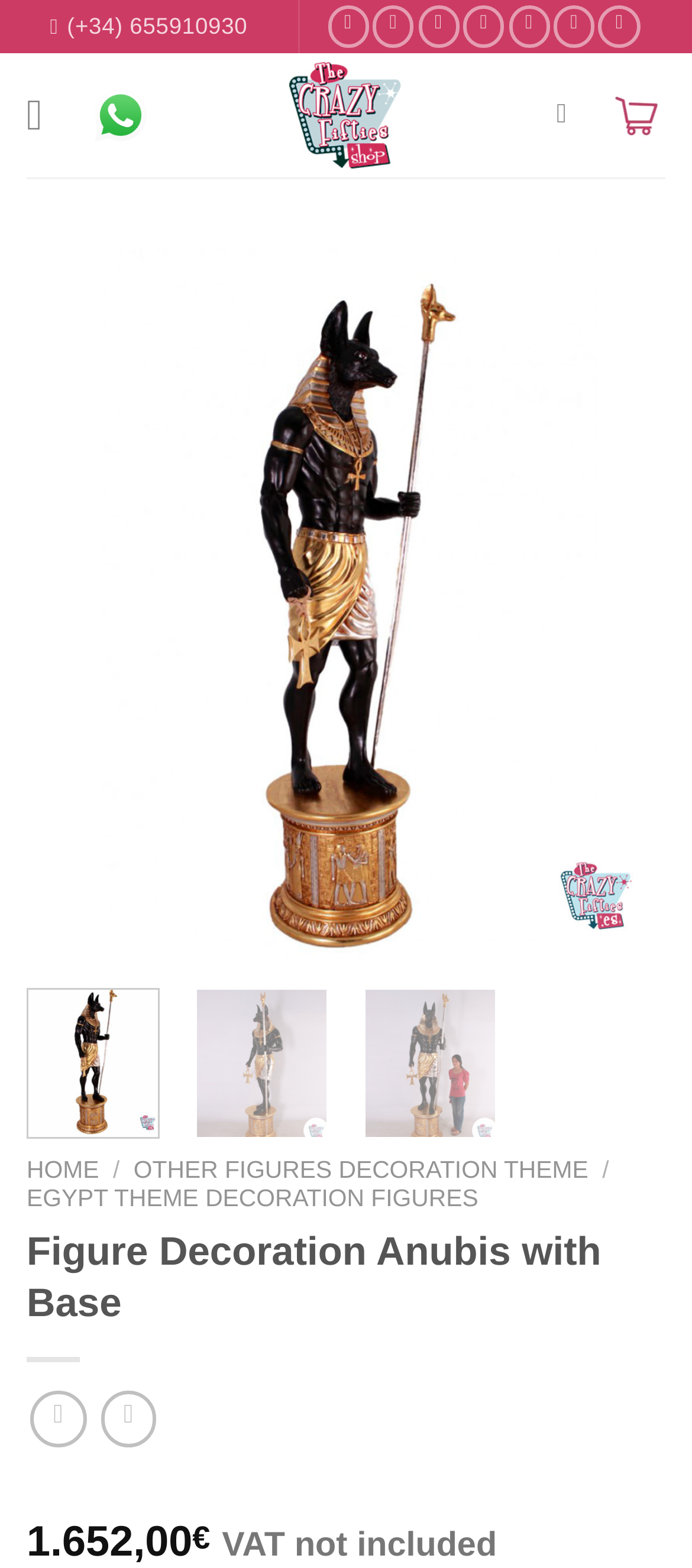How many social media platforms can you follow Thecrazyfifties.es on?
Examine the image and provide an in-depth answer to the question.

I counted the number of social media links at the top of the page, which are Facebook, Instagram, TikTok, Twitter, Pinterest, and Youtube.